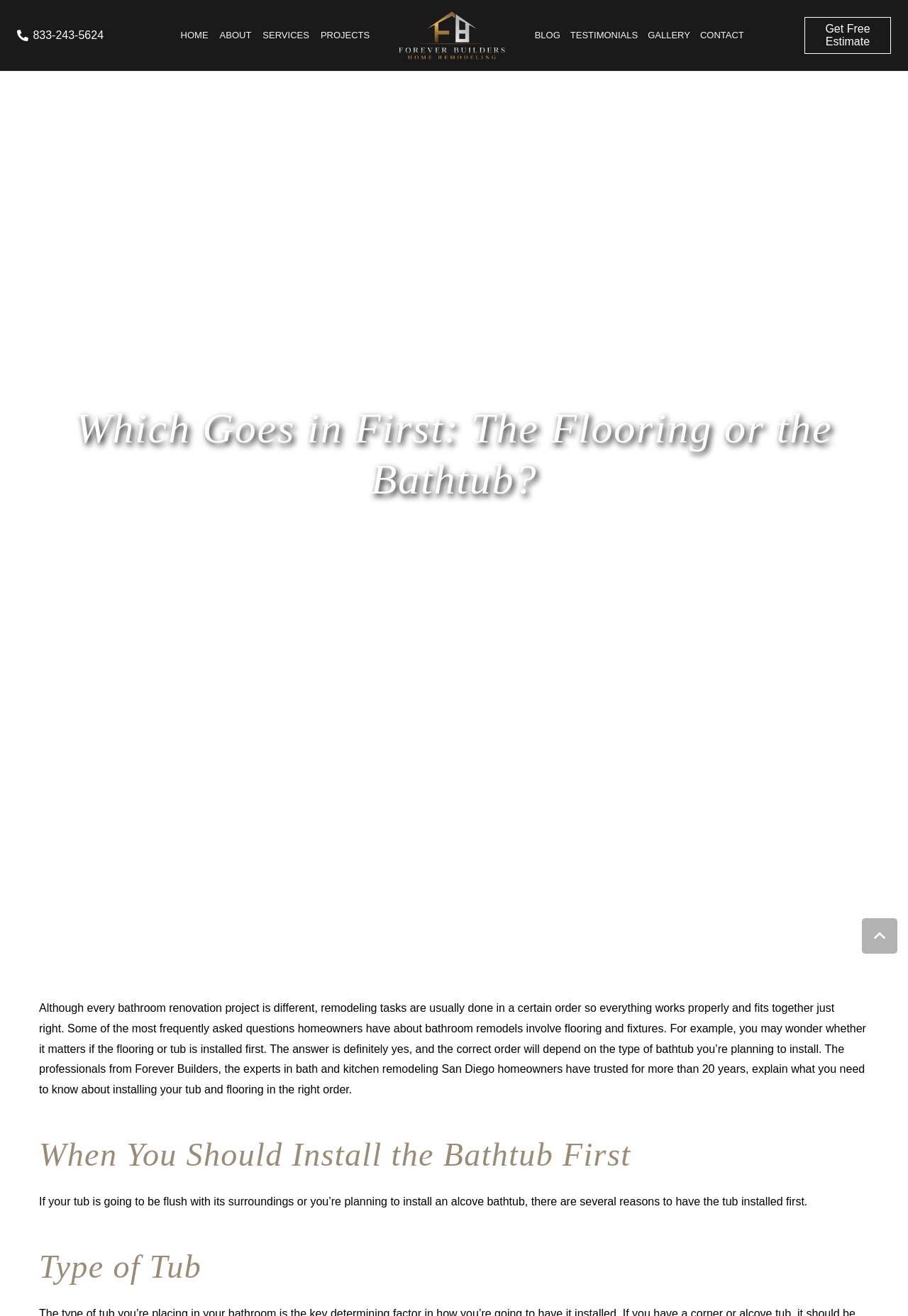Please respond in a single word or phrase: 
What is the company name mentioned in the webpage?

Forever Builders